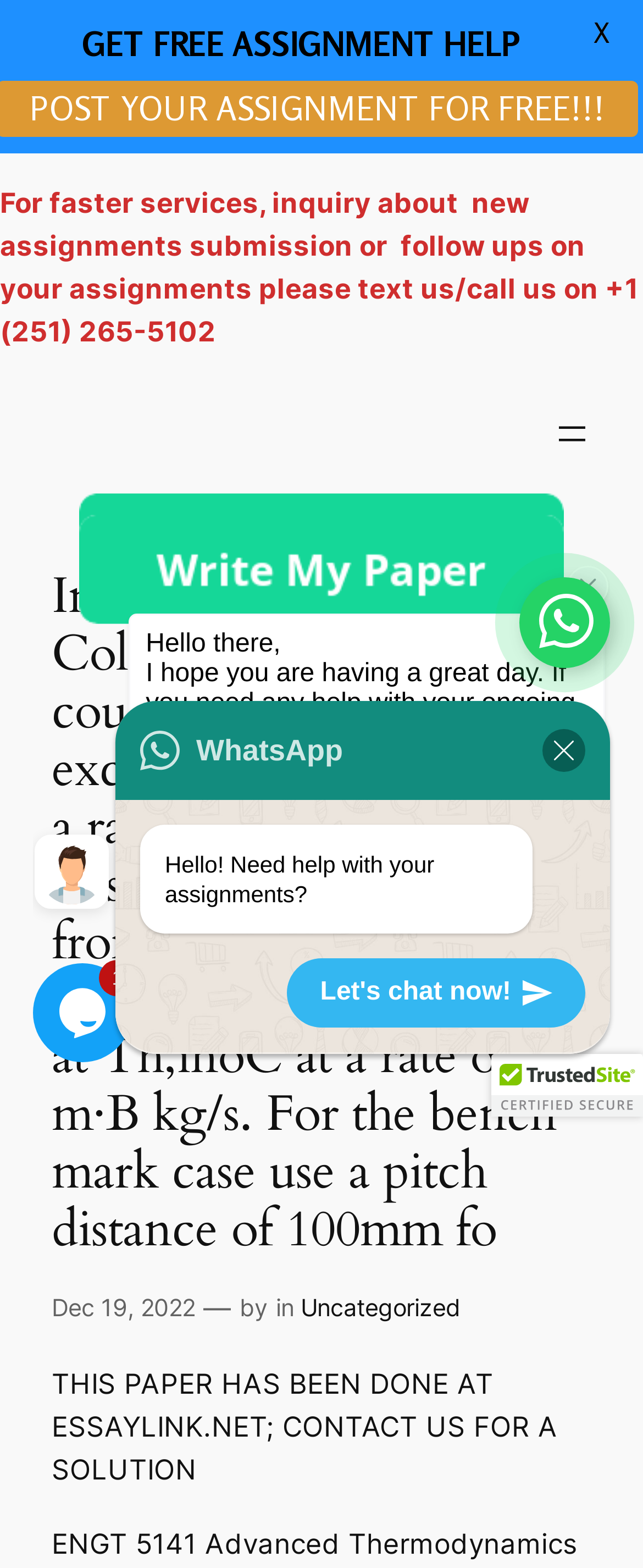Answer the question below in one word or phrase:
What is the purpose of the 'Write My Paper Button'?

To get paper writing services